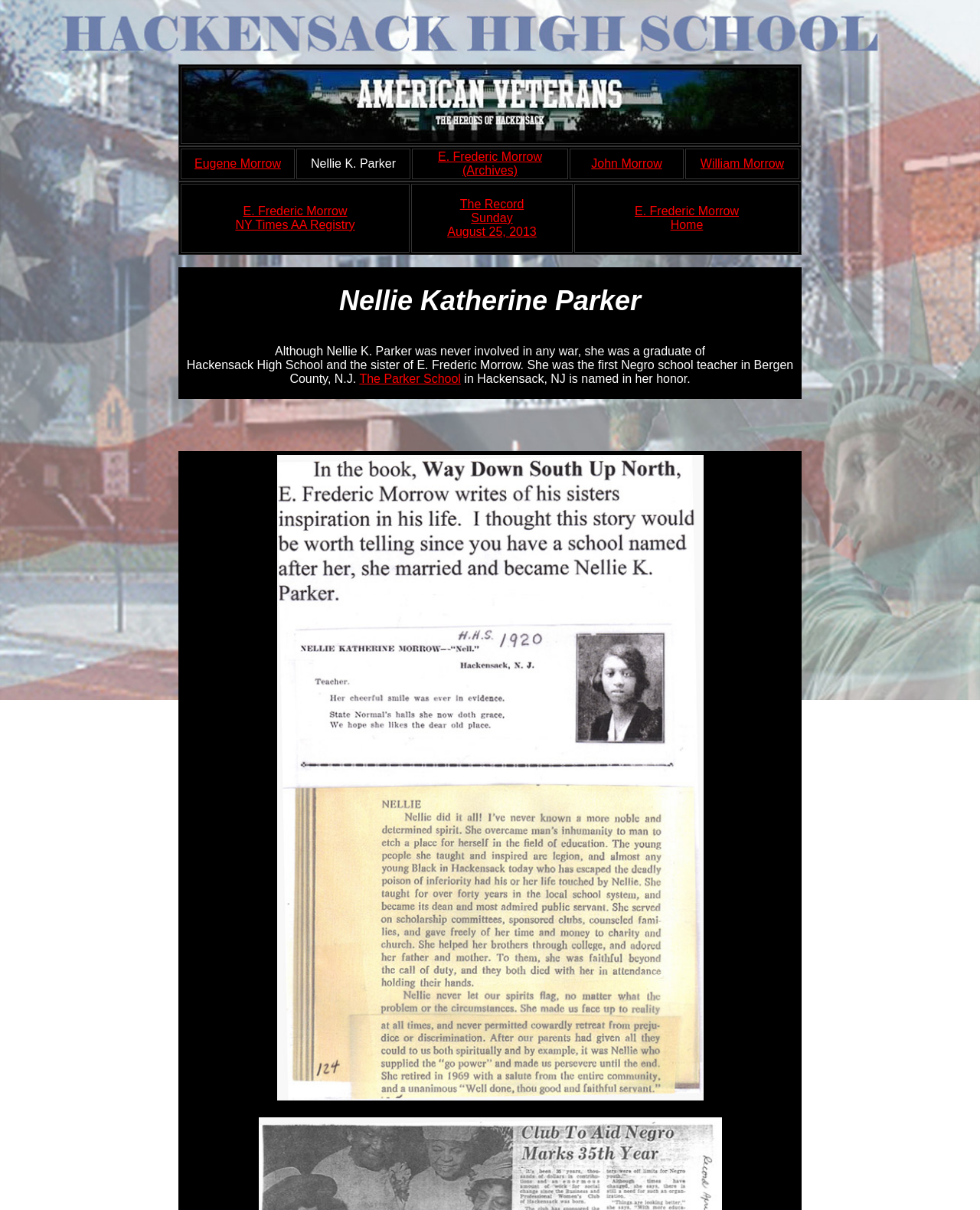Explain the webpage in detail, including its primary components.

The webpage is about Nellie K. Parker, with a prominent image of her at the top left corner. Below the image, there is a table with four columns, each containing a link to a different person: Eugene Morrow, Nellie K. Parker, E. Frederic Morrow (Archives), and John Morrow, followed by William Morrow.

Underneath this table, there is another table with three columns, containing links to E. Frederic Morrow NY Times AA Registry, The Record Sunday August 25, 2013, and E. Frederic Morrow Home.

Further down, there is a third table with two rows. The first row contains the name "Nellie Katherine Parker". The second row has a paragraph of text describing Nellie K. Parker's life, including her education, profession, and the fact that a school in Hackensack, NJ is named after her. The text also contains a link to "The Parker School".

At the bottom of the page, there is a large image that spans almost the entire width of the page.